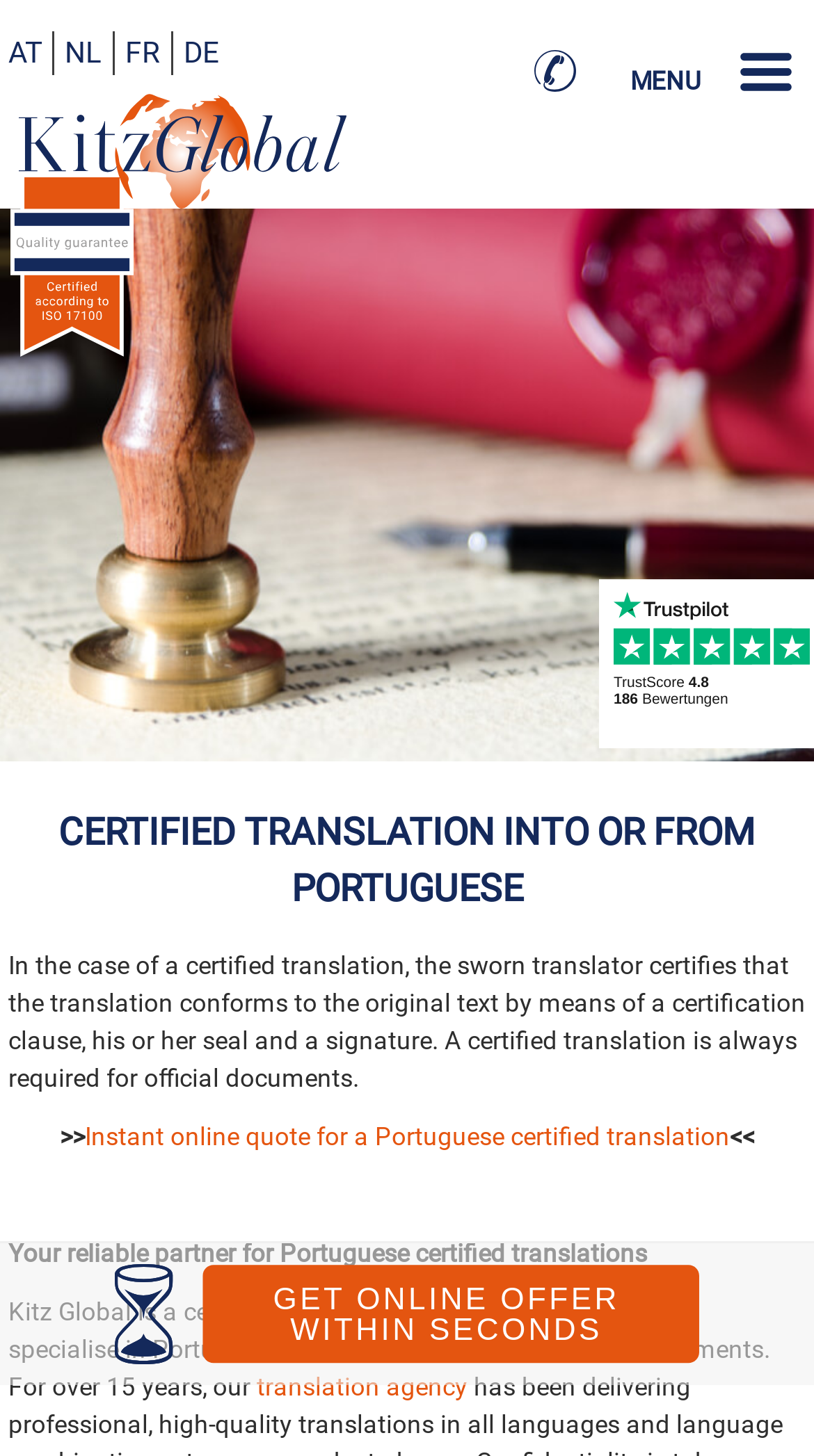Identify the bounding box coordinates for the UI element described by the following text: "FAQ". Provide the coordinates as four float numbers between 0 and 1, in the format [left, top, right, bottom].

[0.775, 0.446, 0.813, 0.513]